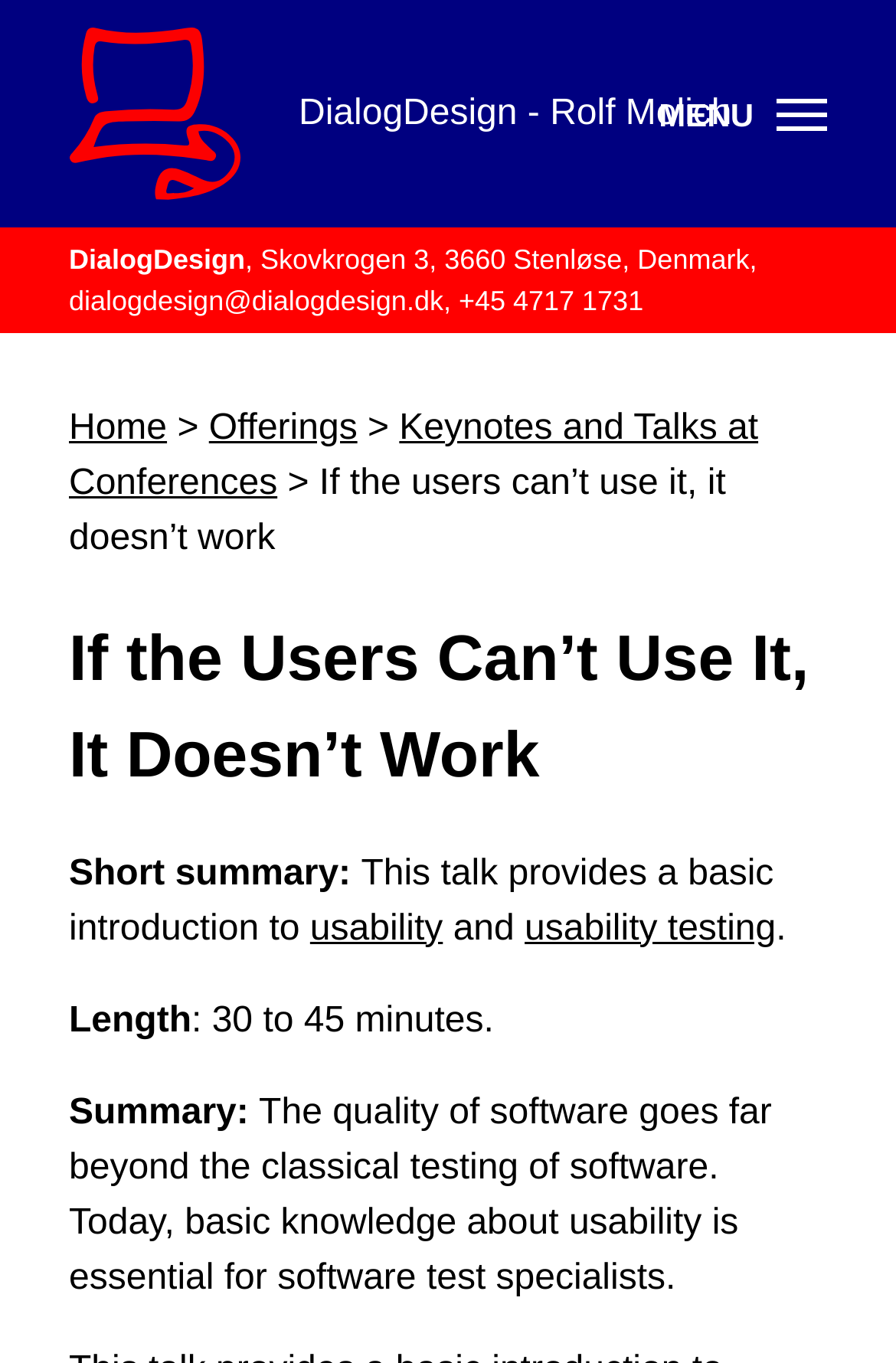Find and indicate the bounding box coordinates of the region you should select to follow the given instruction: "Read about usability testing".

[0.586, 0.667, 0.866, 0.695]